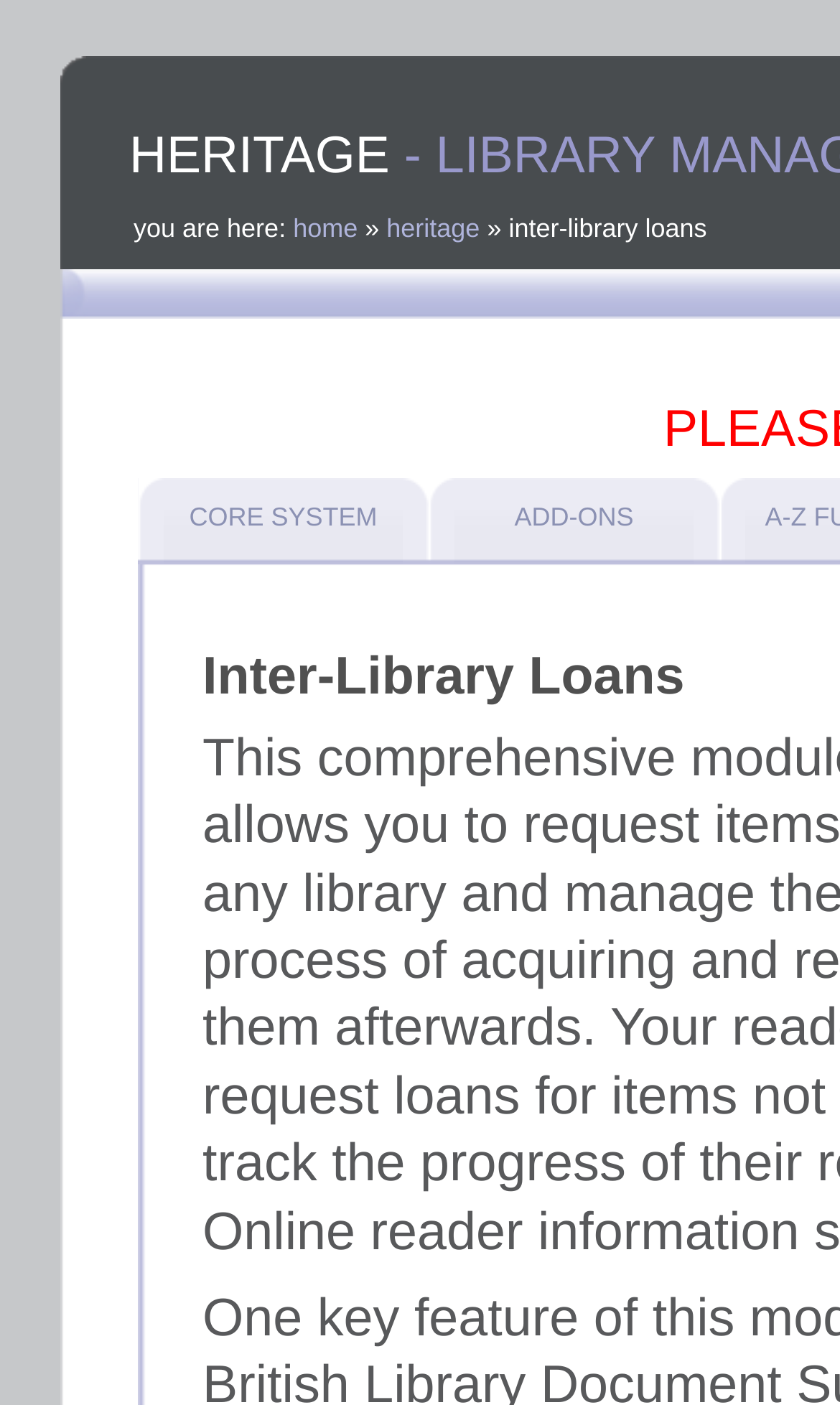Find the bounding box coordinates for the UI element that matches this description: "Add-ons".

[0.541, 0.34, 0.826, 0.402]